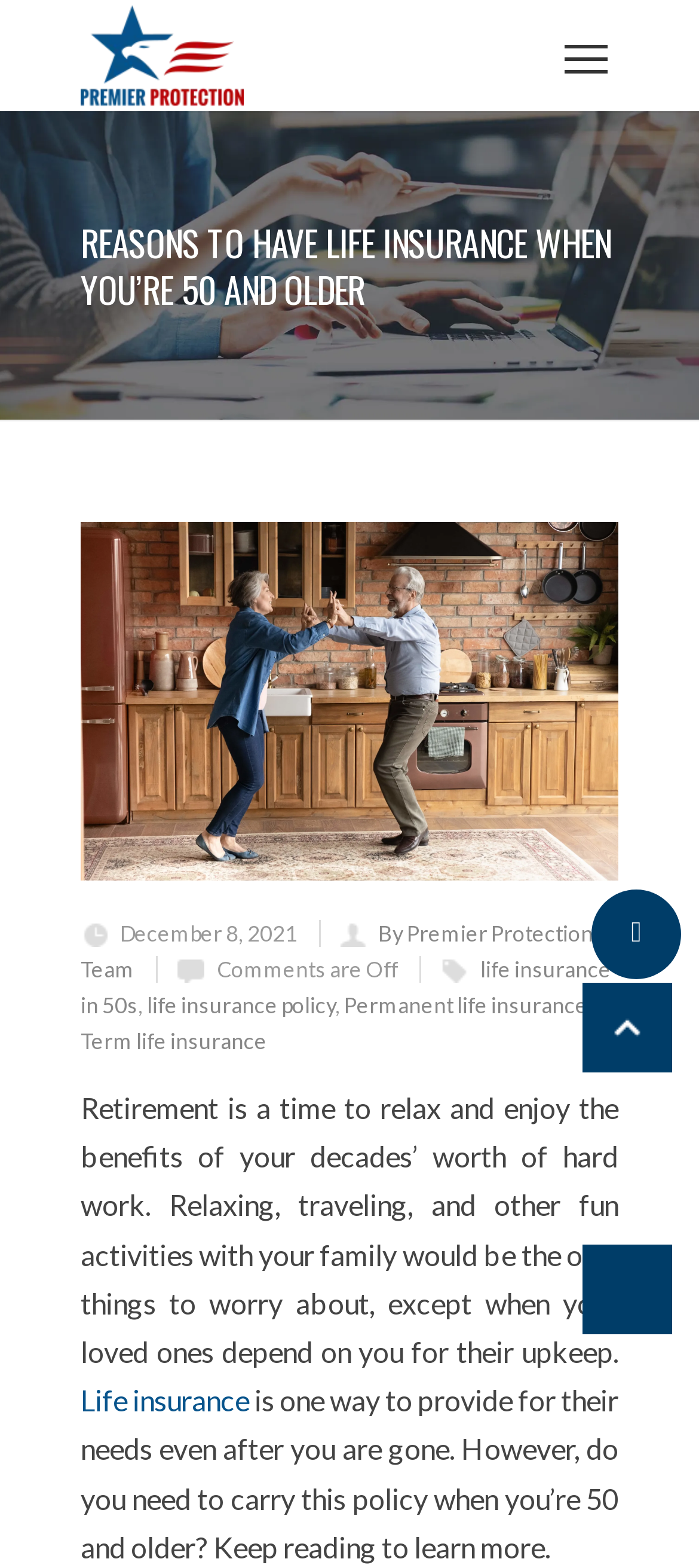Please find the bounding box for the UI element described by: "Permanent life insurance".

[0.492, 0.633, 0.841, 0.65]